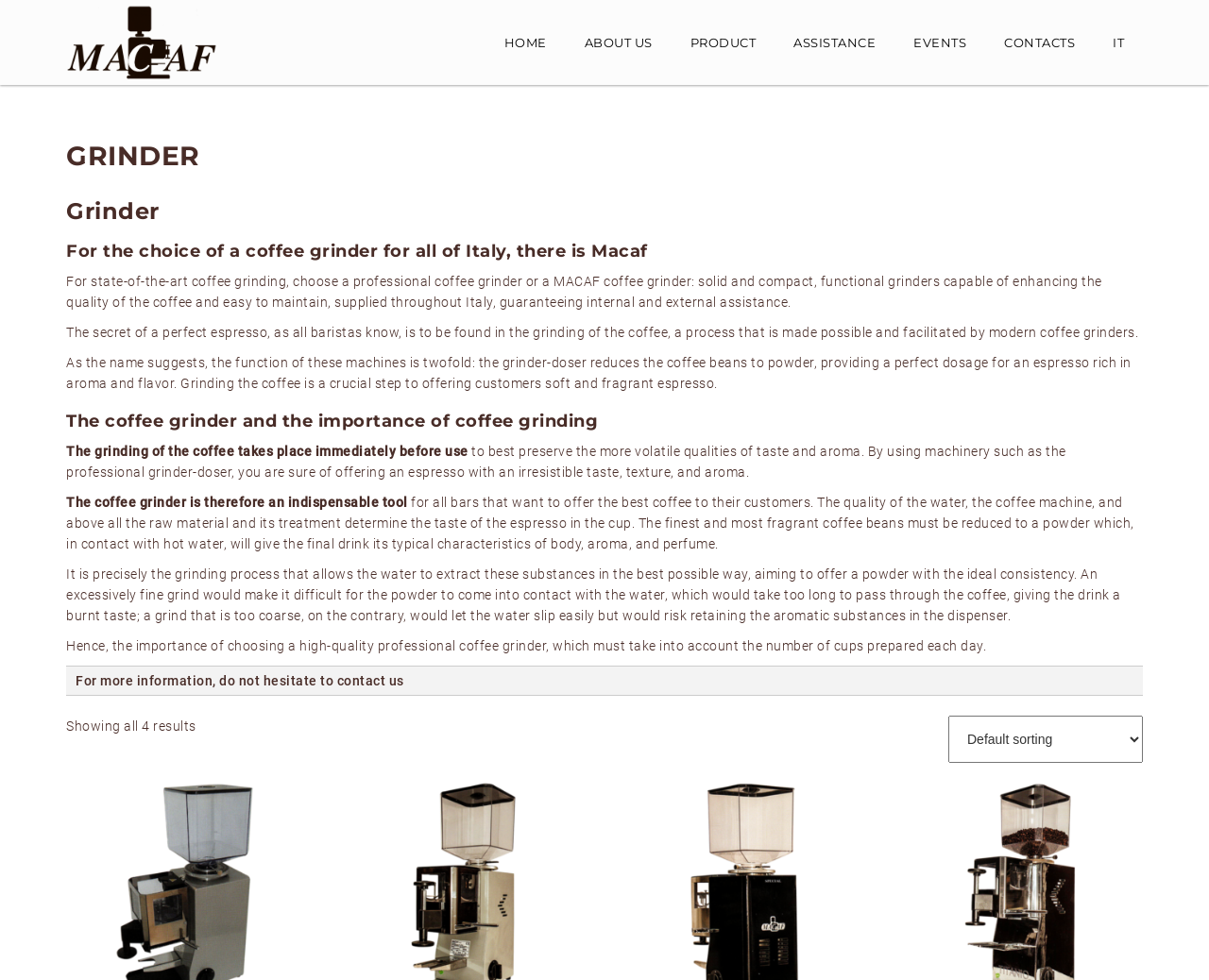Identify the bounding box coordinates of the element that should be clicked to fulfill this task: "Click the ABOUT US link". The coordinates should be provided as four float numbers between 0 and 1, i.e., [left, top, right, bottom].

[0.483, 0.035, 0.539, 0.056]